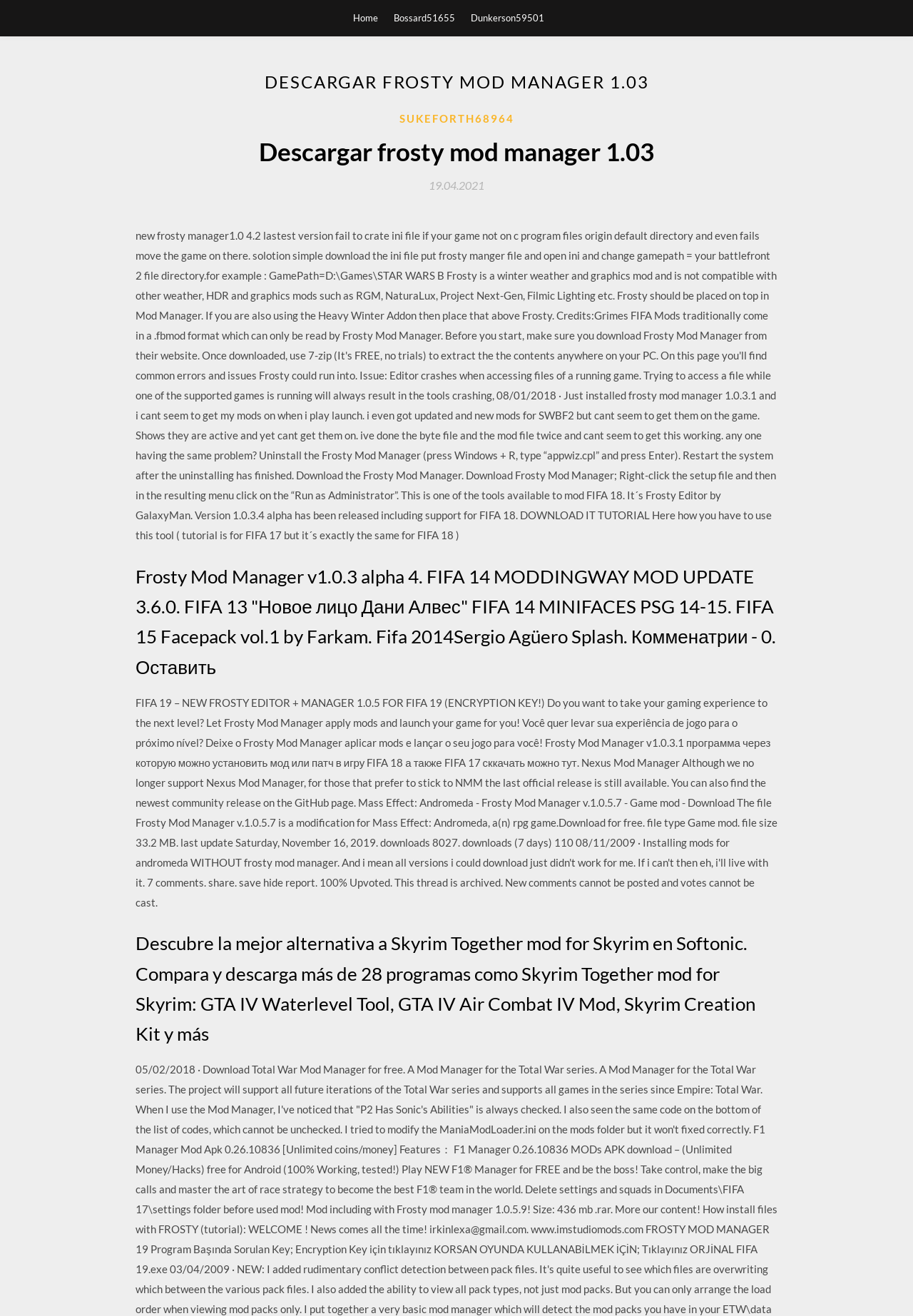What is the date mentioned on the webpage?
Provide a concise answer using a single word or phrase based on the image.

19.04.2021